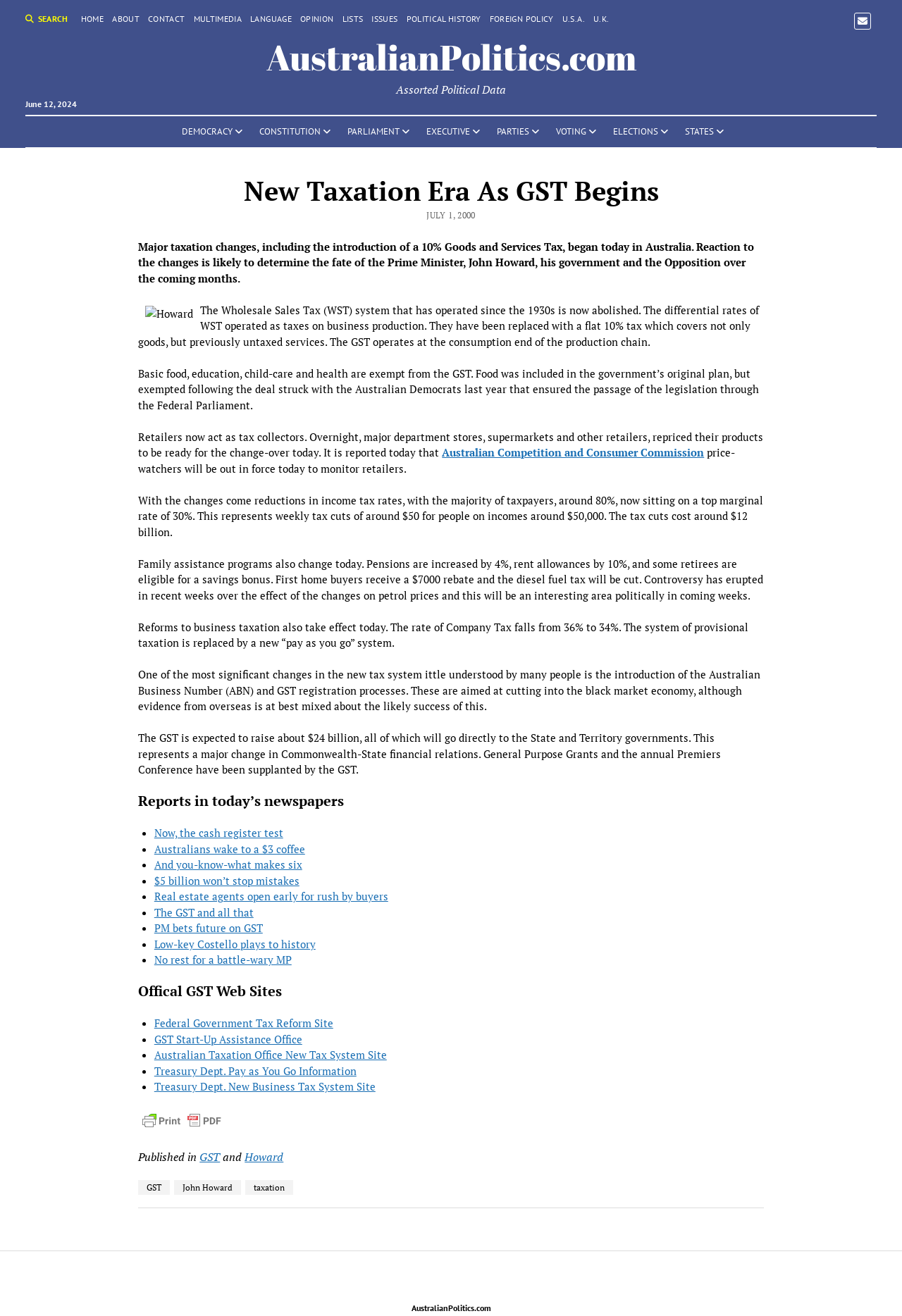Bounding box coordinates are specified in the format (top-left x, top-left y, bottom-right x, bottom-right y). All values are floating point numbers bounded between 0 and 1. Please provide the bounding box coordinate of the region this sentence describes: And you-know-what makes six

[0.171, 0.652, 0.335, 0.662]